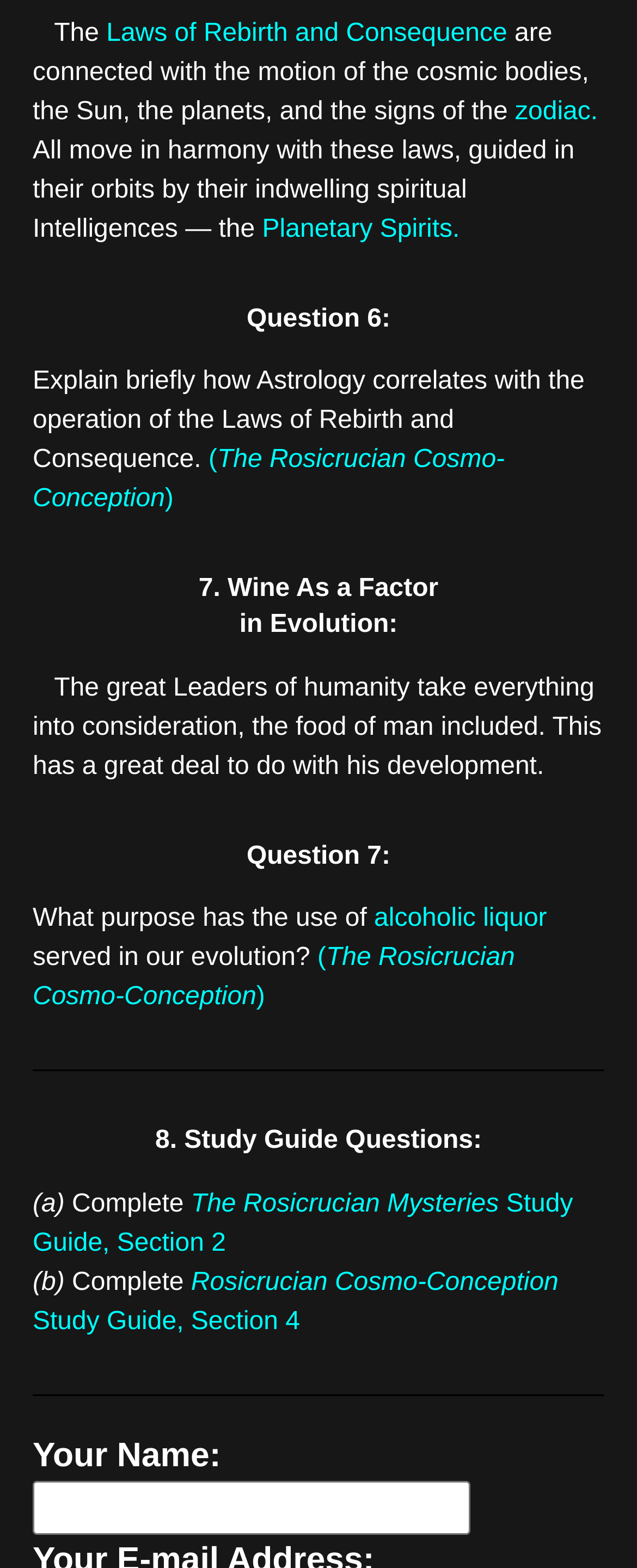Please find the bounding box coordinates of the section that needs to be clicked to achieve this instruction: "Check 'Table of Content' checkbox".

None